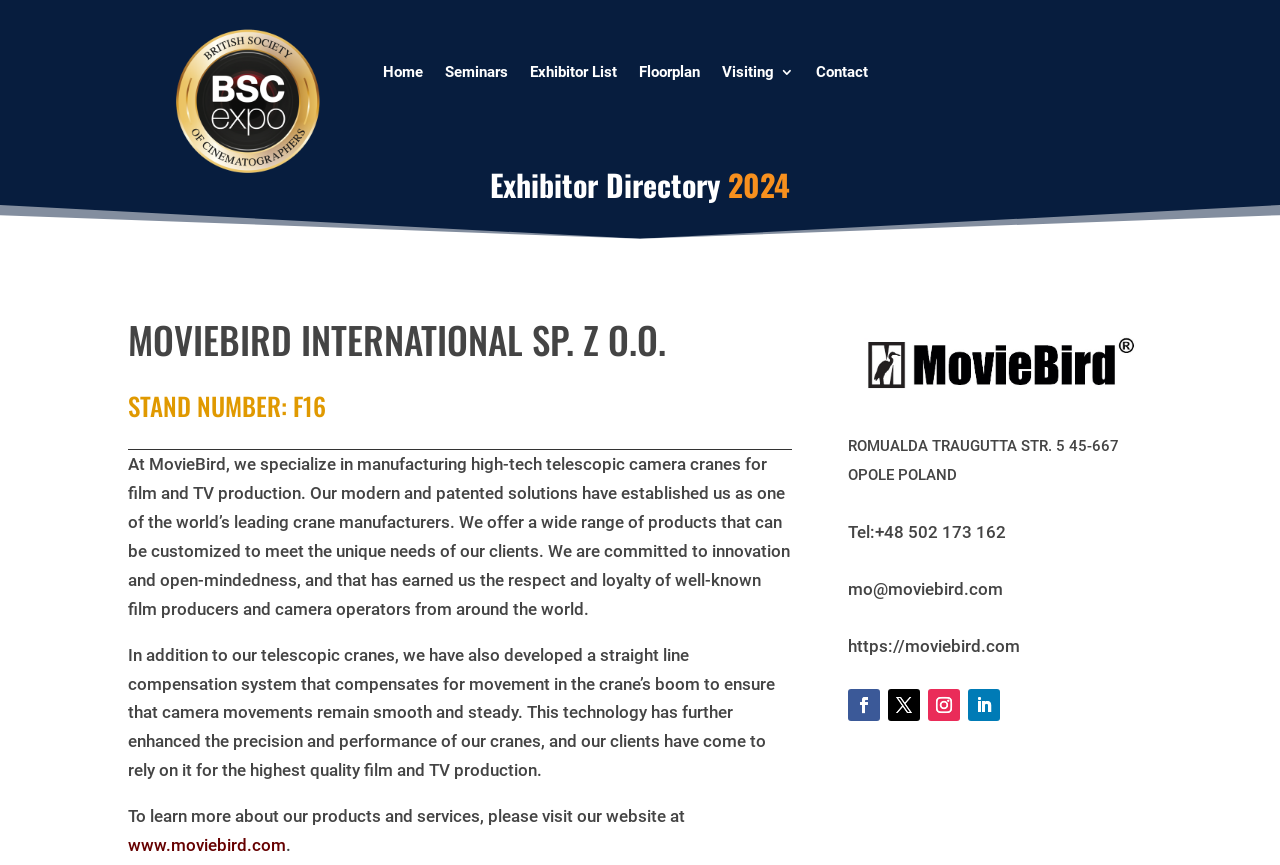Please find the bounding box coordinates of the element that must be clicked to perform the given instruction: "go to Home page". The coordinates should be four float numbers from 0 to 1, i.e., [left, top, right, bottom].

[0.299, 0.075, 0.33, 0.101]